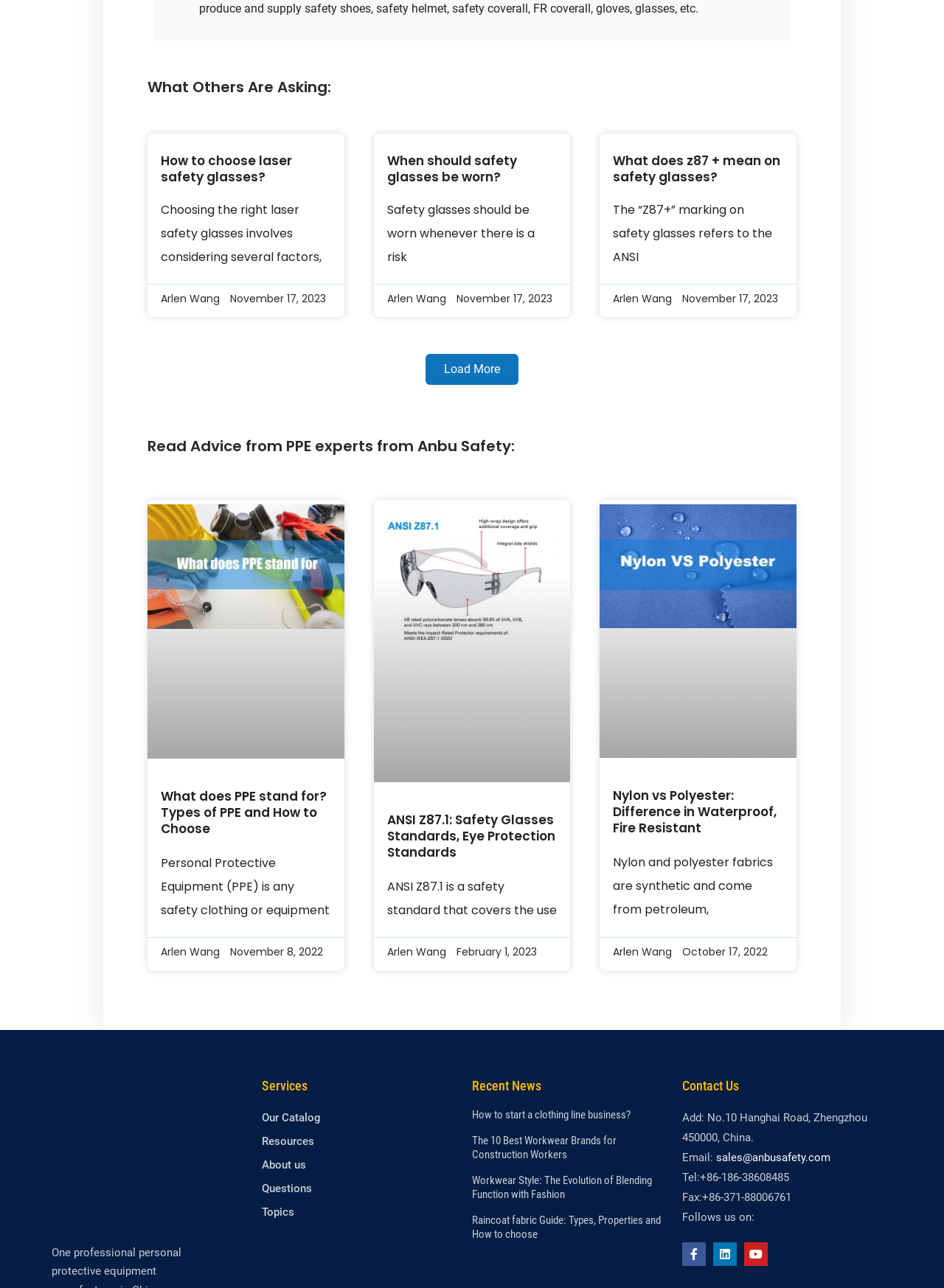Provide a short answer to the following question with just one word or phrase: What is the company's email address?

sales@anbusafety.com